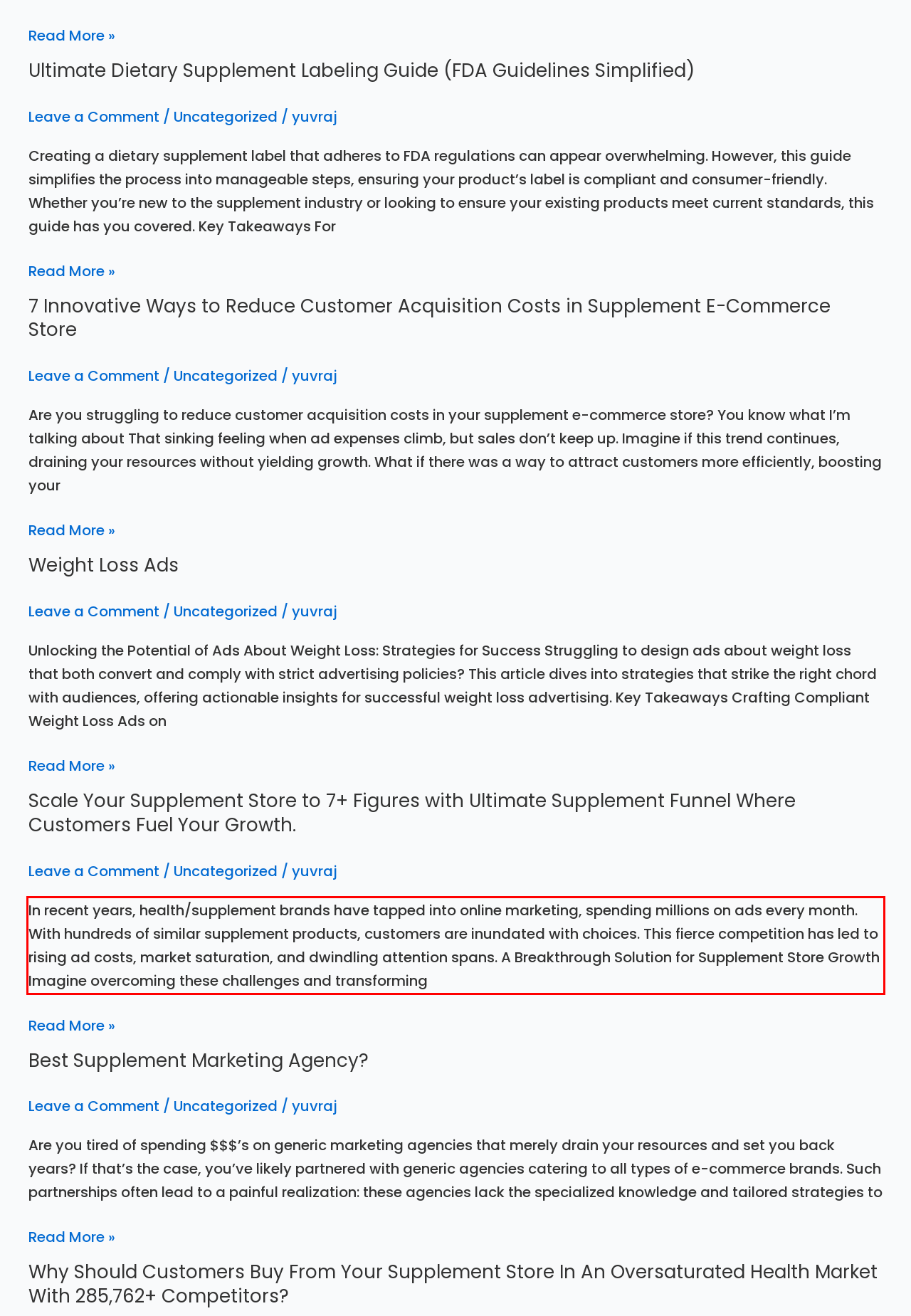The screenshot provided shows a webpage with a red bounding box. Apply OCR to the text within this red bounding box and provide the extracted content.

In recent years, health/supplement brands have tapped into online marketing, spending millions on ads every month. With hundreds of similar supplement products, customers are inundated with choices. This fierce competition has led to rising ad costs, market saturation, and dwindling attention spans. A Breakthrough Solution for Supplement Store Growth Imagine overcoming these challenges and transforming